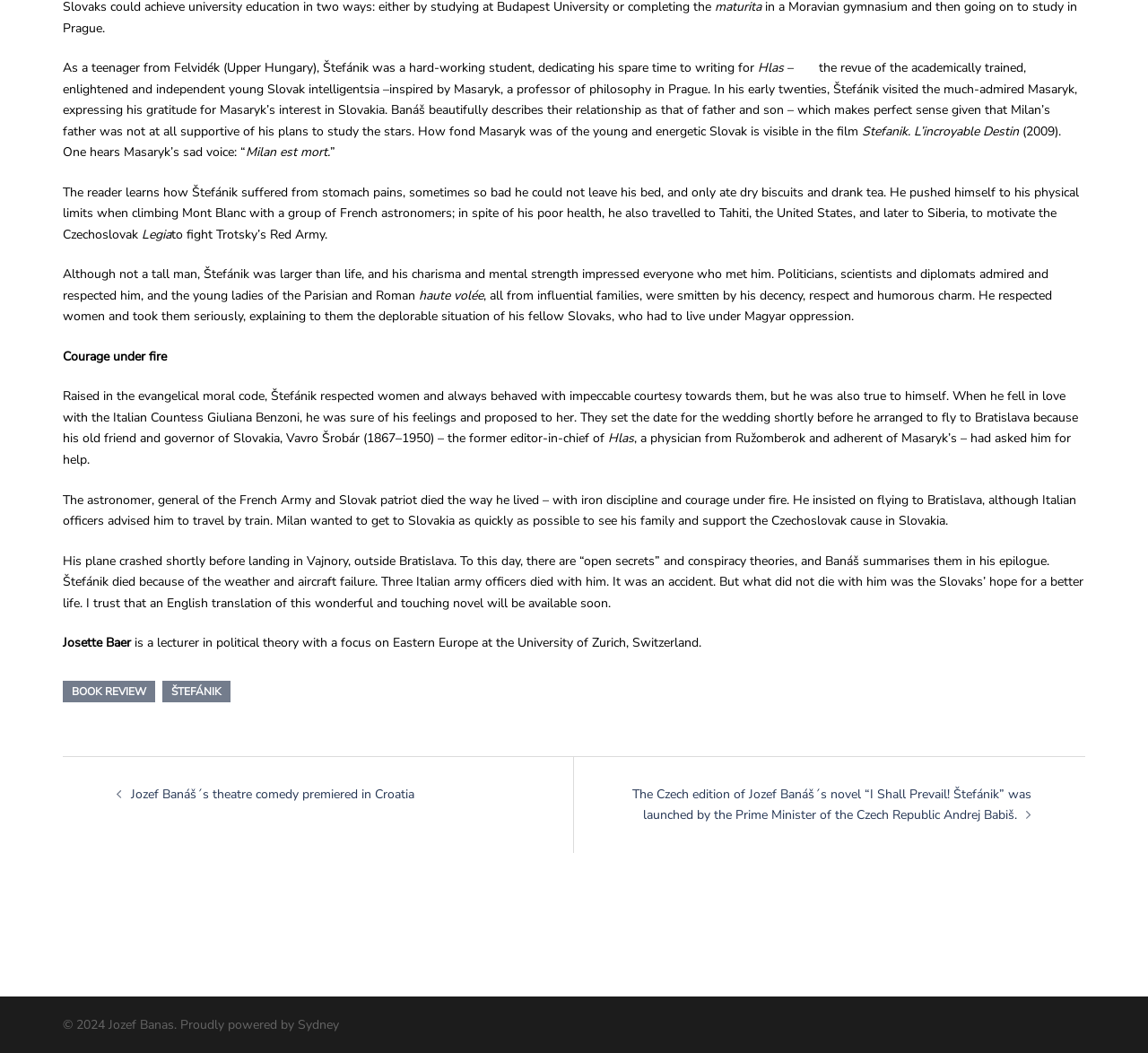Please provide a comprehensive response to the question below by analyzing the image: 
What is the title of the novel mentioned in the article?

The article mentions a novel titled 'I Shall Prevail! Štefánik', which is written by Jozef Banáš. The novel is about Štefánik's life and achievements.